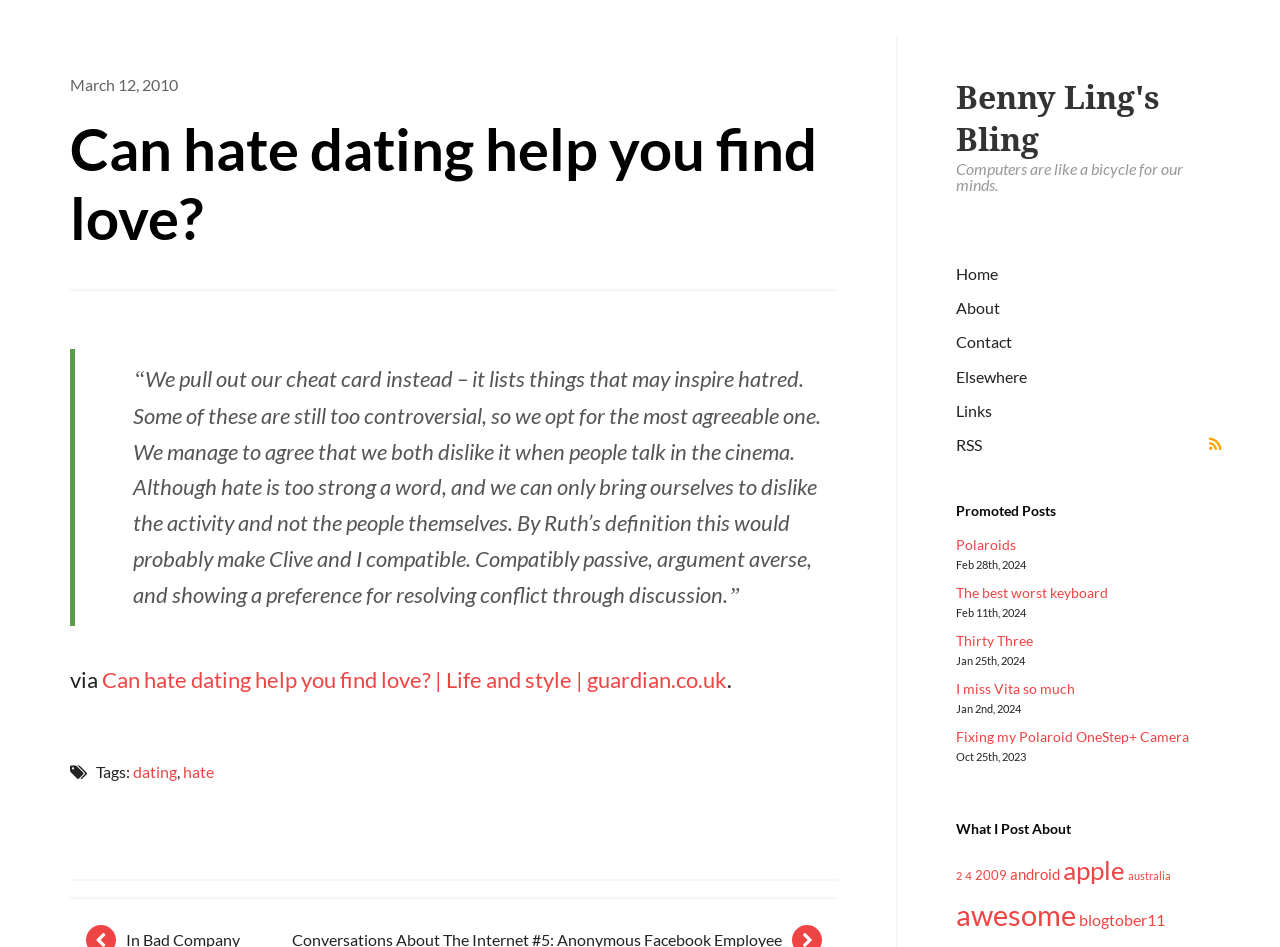What is the name of the blog?
Please describe in detail the information shown in the image to answer the question.

The name of the blog can be found in the heading element at the top of the webpage, which is 'Benny Ling's Bling'. This is also the text of the link element next to it.